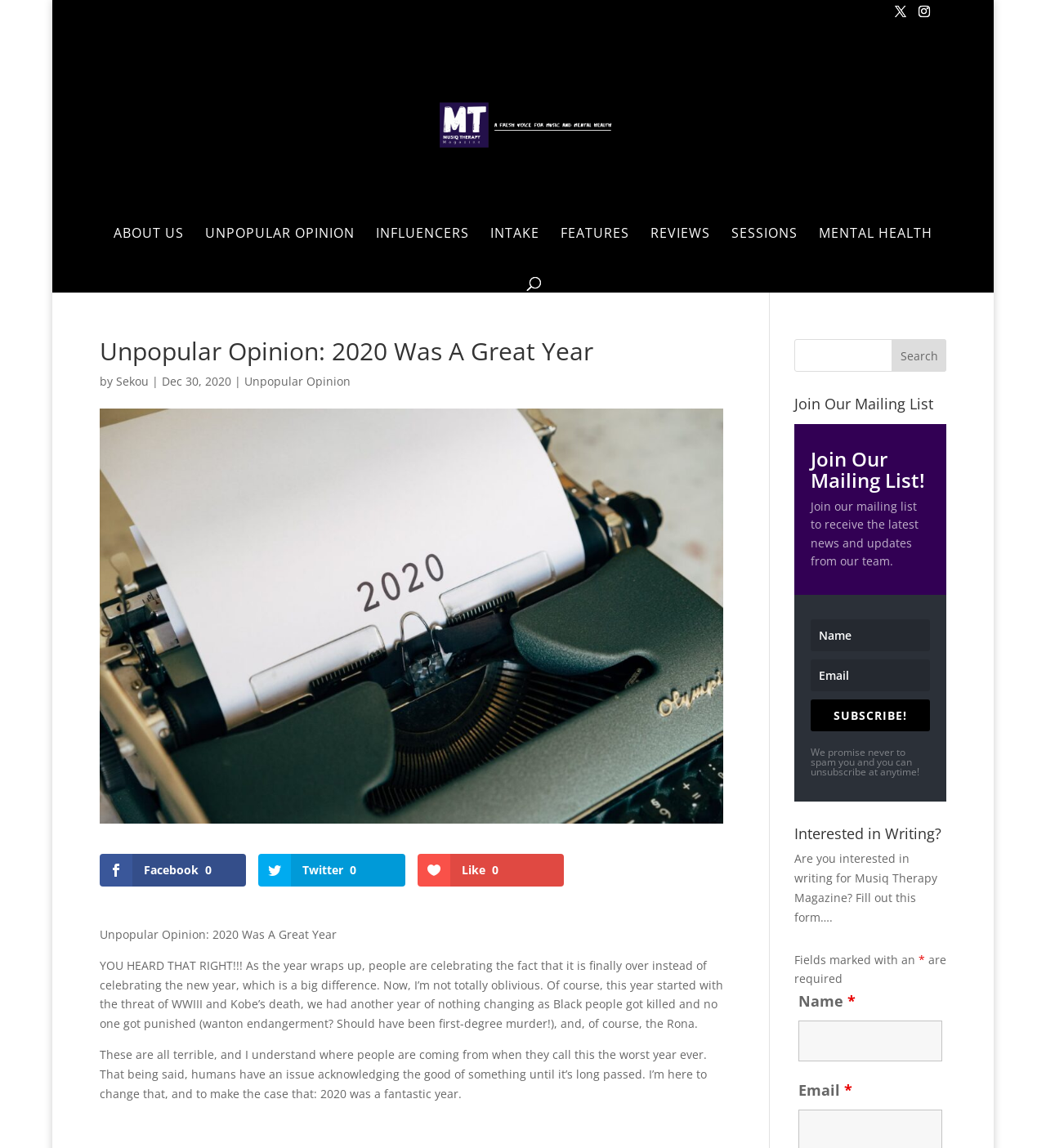Provide the bounding box coordinates for the UI element that is described as: "Features".

[0.536, 0.198, 0.602, 0.238]